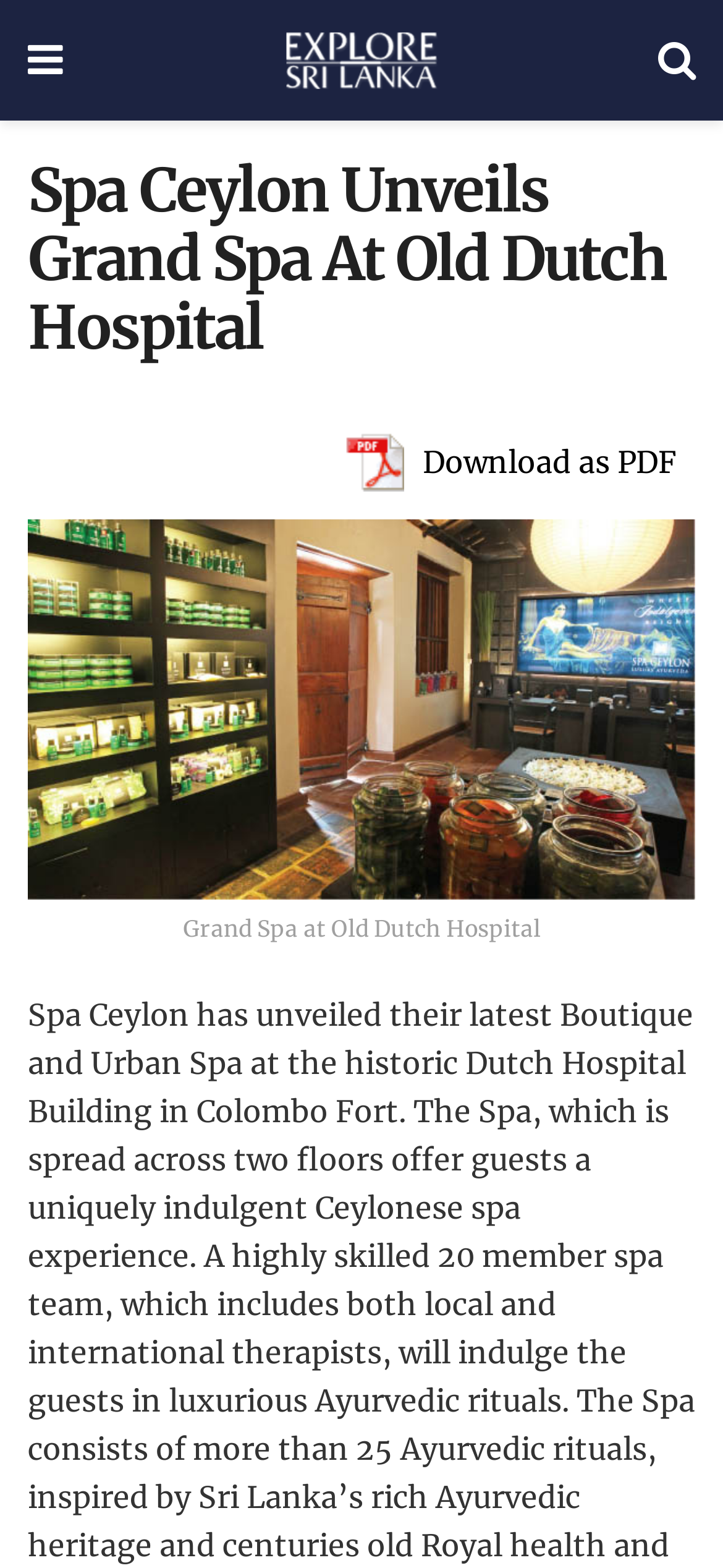Explain the webpage's layout and main content in detail.

The webpage is about Spa Ceylon's latest boutique and urban spa at the historic Dutch Hospital Building in Colombo Fort. At the top left corner, there are three links, each represented by an icon: a Facebook icon, a blank link, and a Twitter icon. Below these links, the main heading "Spa Ceylon Unveils Grand Spa At Old Dutch Hospital" is prominently displayed, spanning the entire width of the page.

On the right side of the page, there is a link to download the content as a PDF, accompanied by a small PDF icon. Below the heading, a large figure takes up most of the page's width, with a caption "Grand Spa at Old Dutch Hospital" at the bottom. The figure likely shows an image of the spa, but the exact content is not specified.